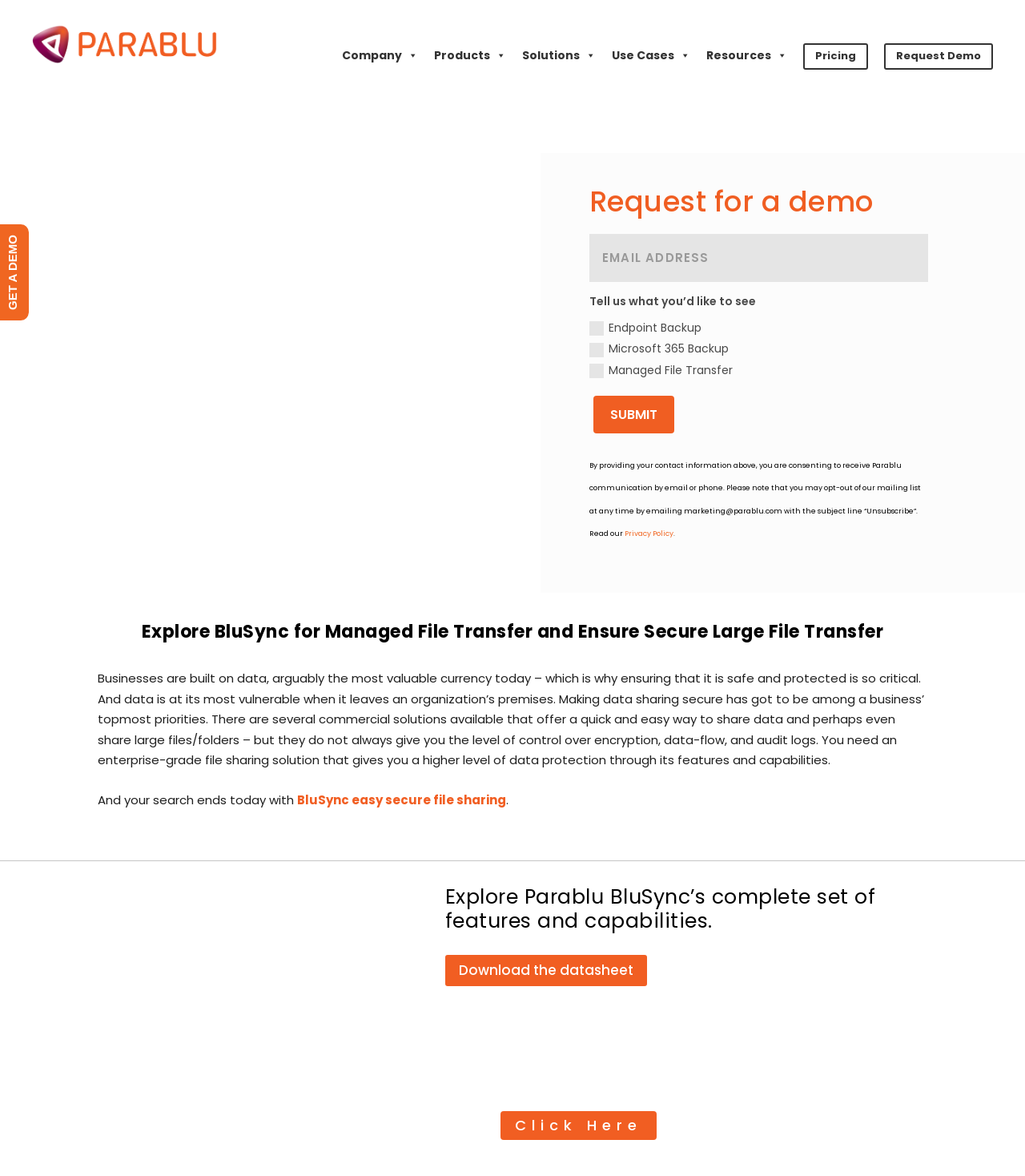Find the bounding box coordinates for the HTML element described as: "Resources". The coordinates should consist of four float values between 0 and 1, i.e., [left, top, right, bottom].

[0.681, 0.007, 0.776, 0.048]